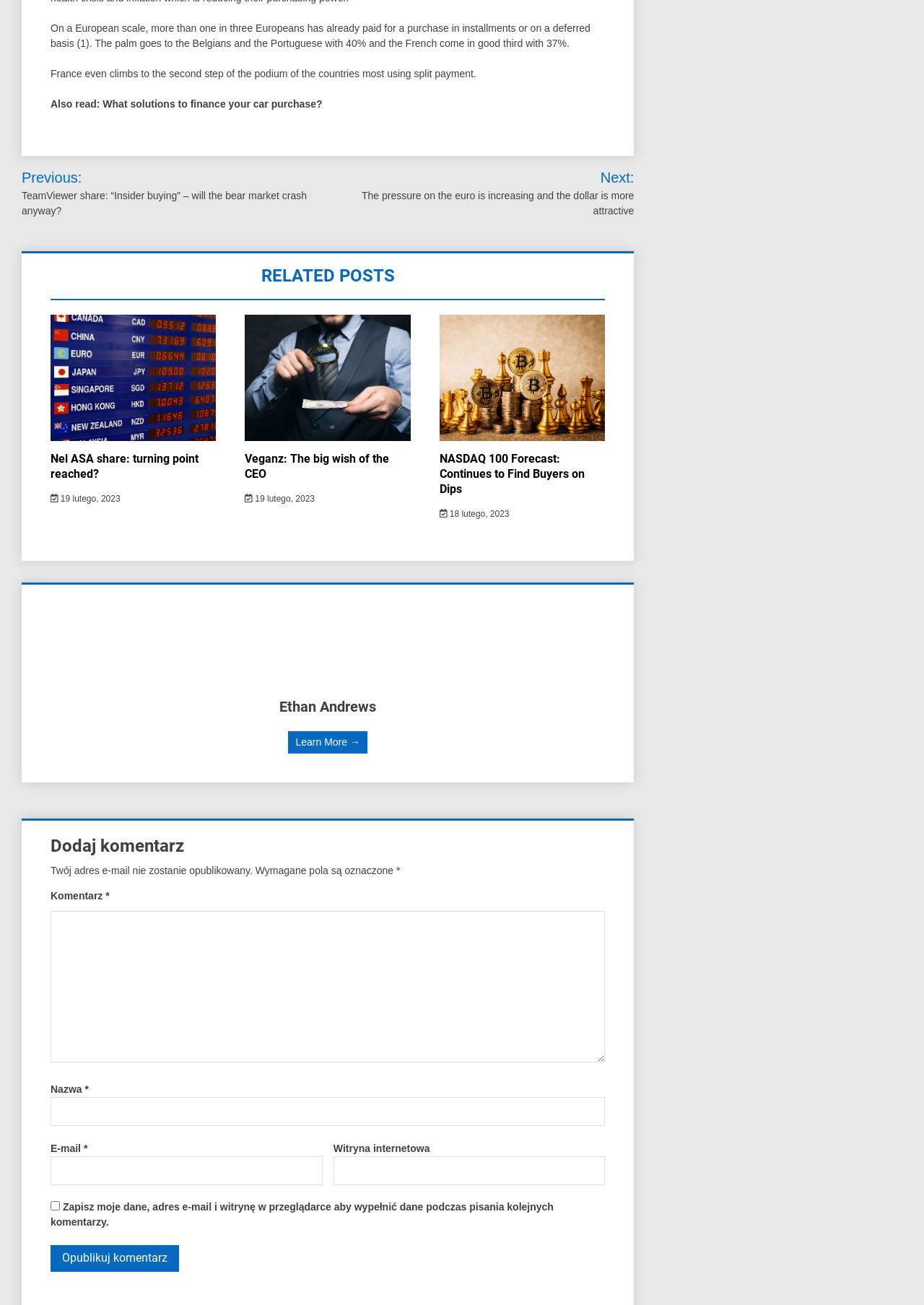What is the date of the 'NASDAQ 100 Forecast' article?
Look at the screenshot and give a one-word or phrase answer.

18 lutego, 2023